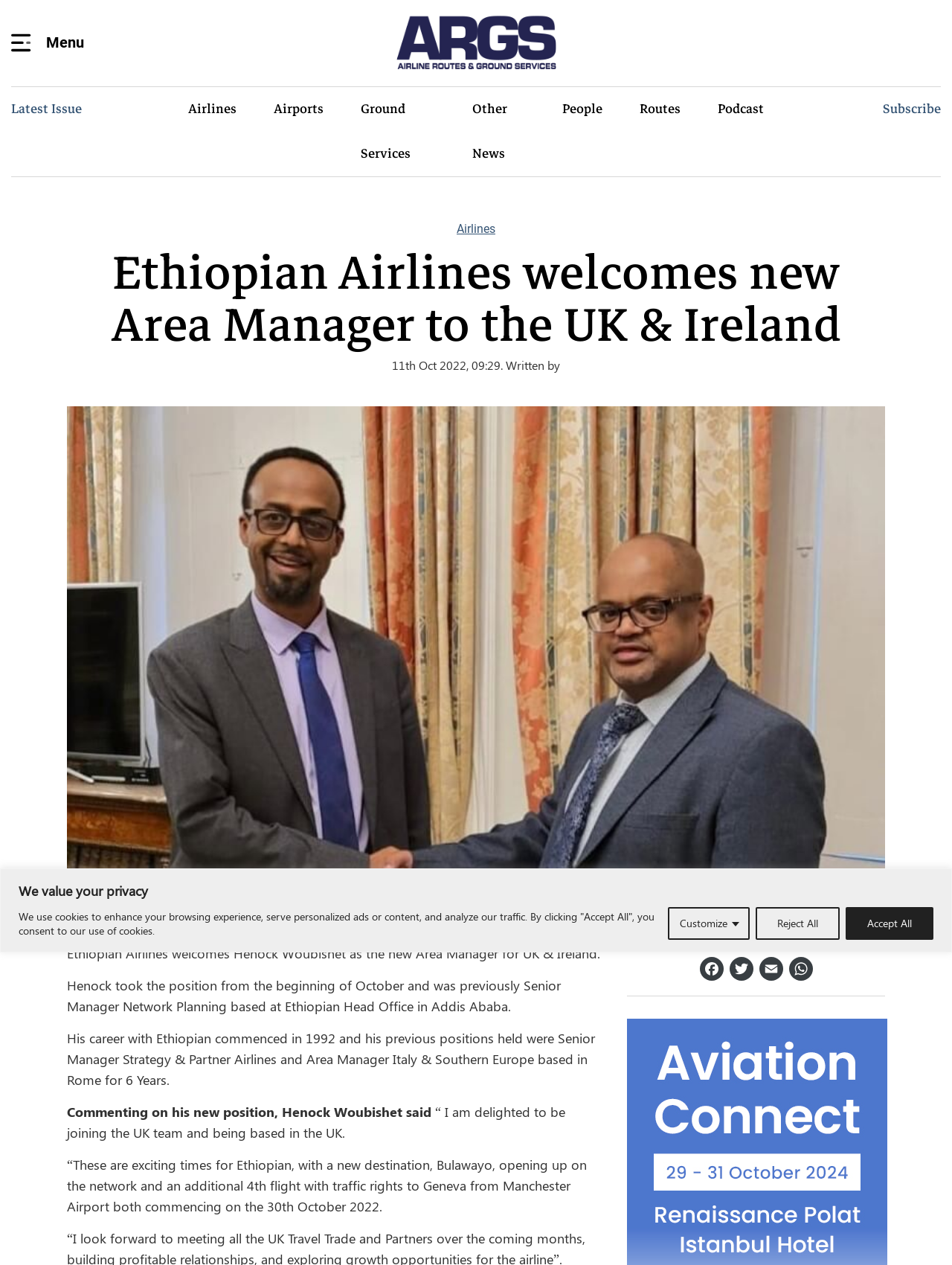Use a single word or phrase to respond to the question:
What is the purpose of the links at the bottom of the page?

To share the article